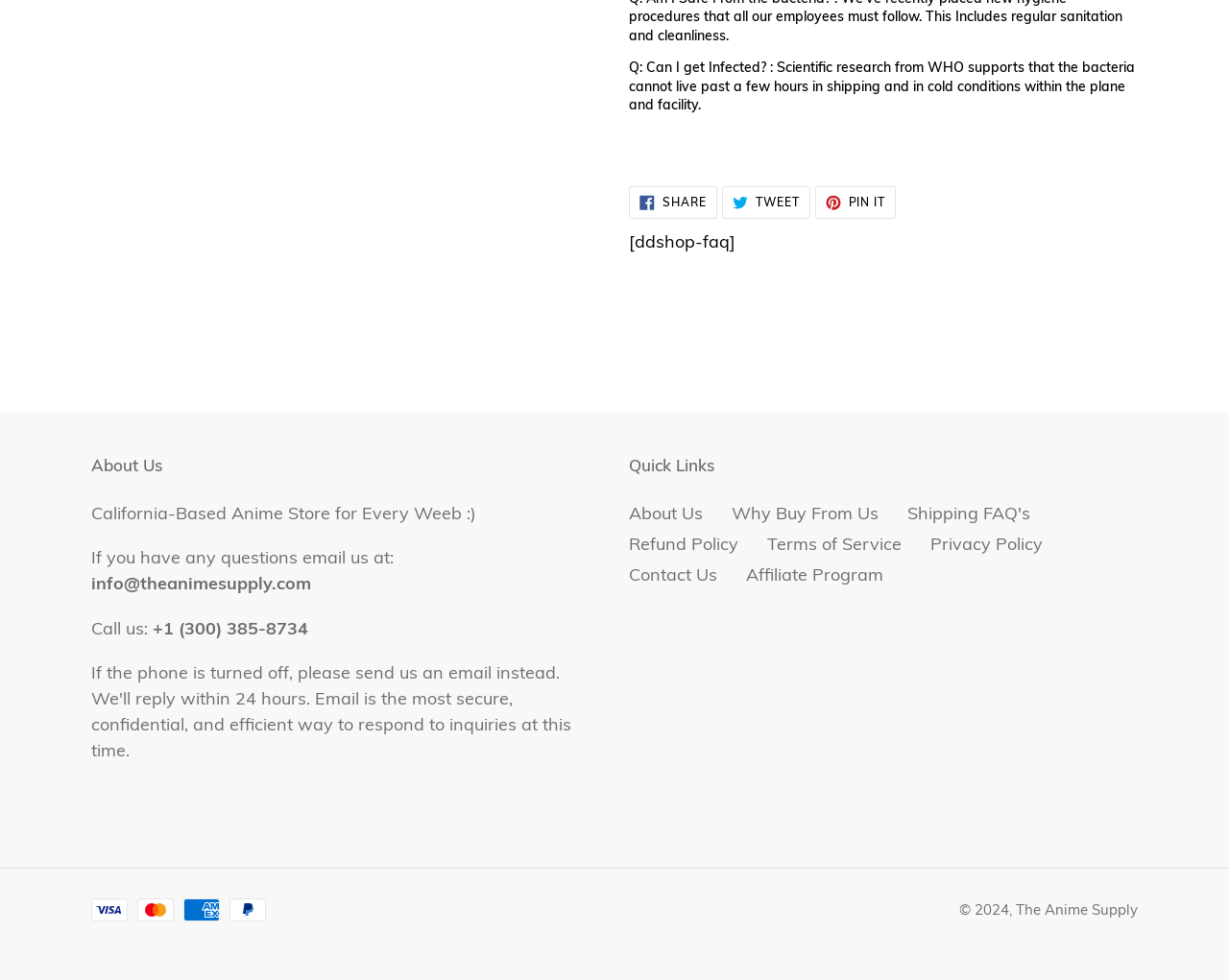Can you give a comprehensive explanation to the question given the content of the image?
How can I contact the anime store?

I found the answer by looking at the text 'If you have any questions email us at:' and the email address 'info@theanimesupply.com', as well as the text 'Call us:' and the phone number '+1 (300) 385-8734', which suggests that I can contact the anime store by email or phone.